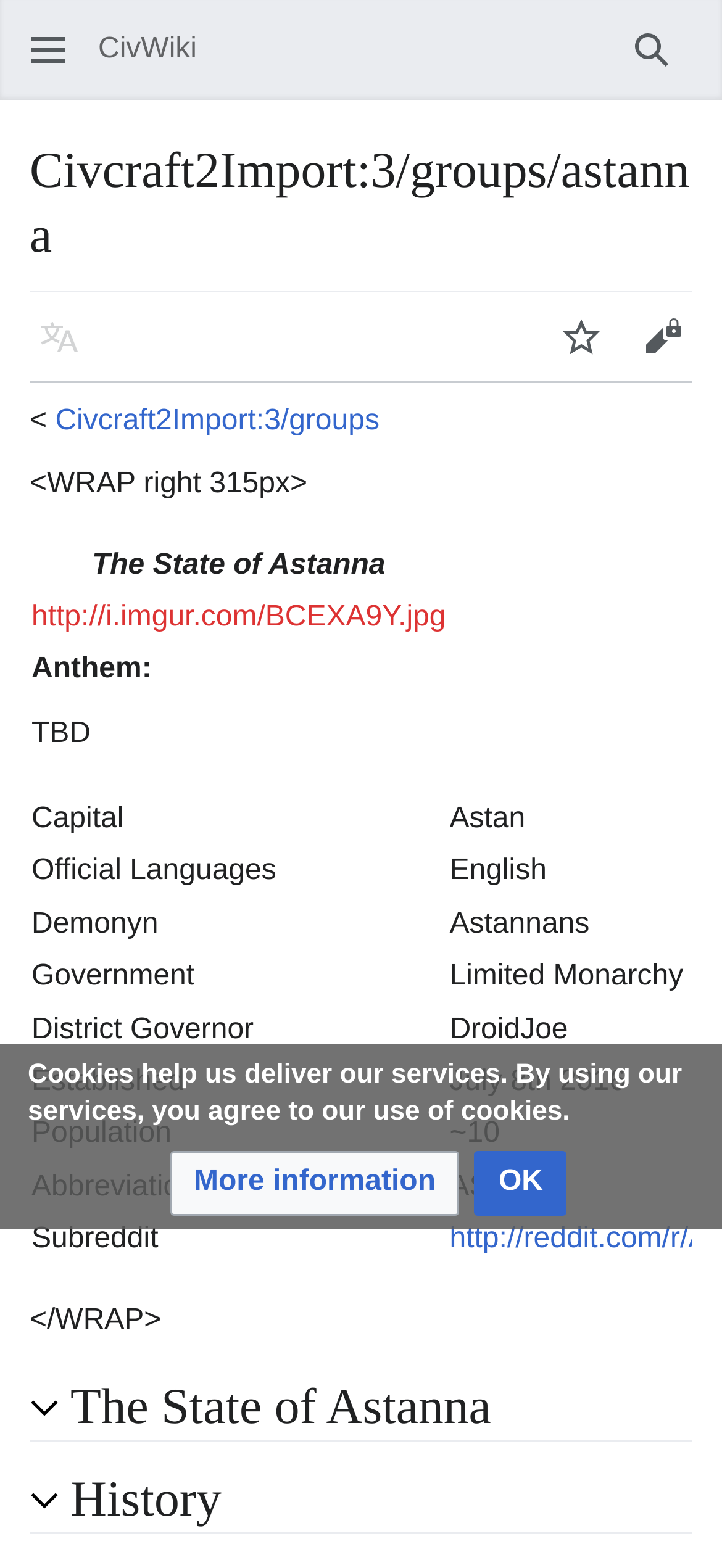From the element description: "The State of Astanna", extract the bounding box coordinates of the UI element. The coordinates should be expressed as four float numbers between 0 and 1, in the order [left, top, right, bottom].

[0.097, 0.877, 0.959, 0.919]